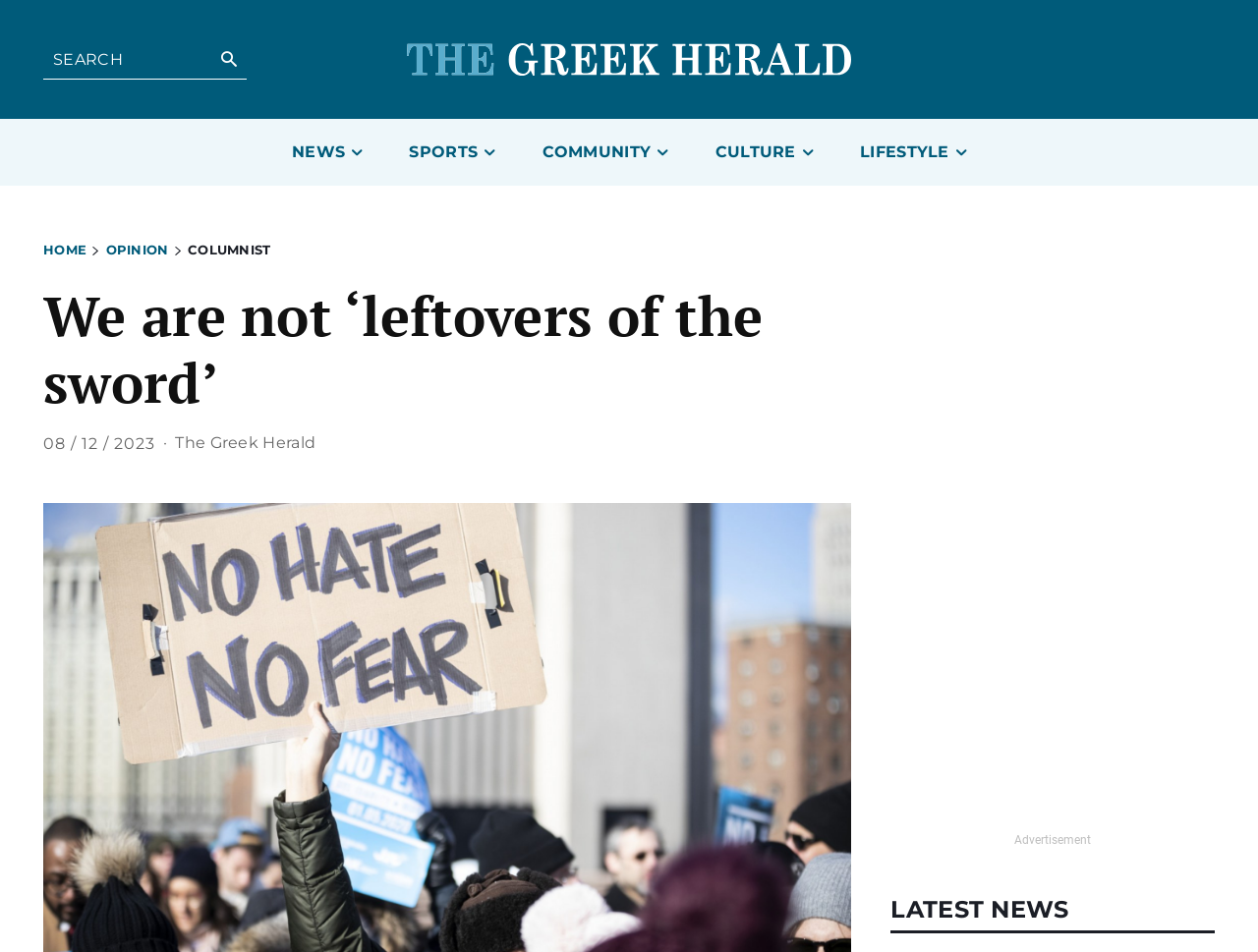Please specify the bounding box coordinates of the area that should be clicked to accomplish the following instruction: "visit the Greek Herald website". The coordinates should consist of four float numbers between 0 and 1, i.e., [left, top, right, bottom].

[0.139, 0.453, 0.251, 0.478]